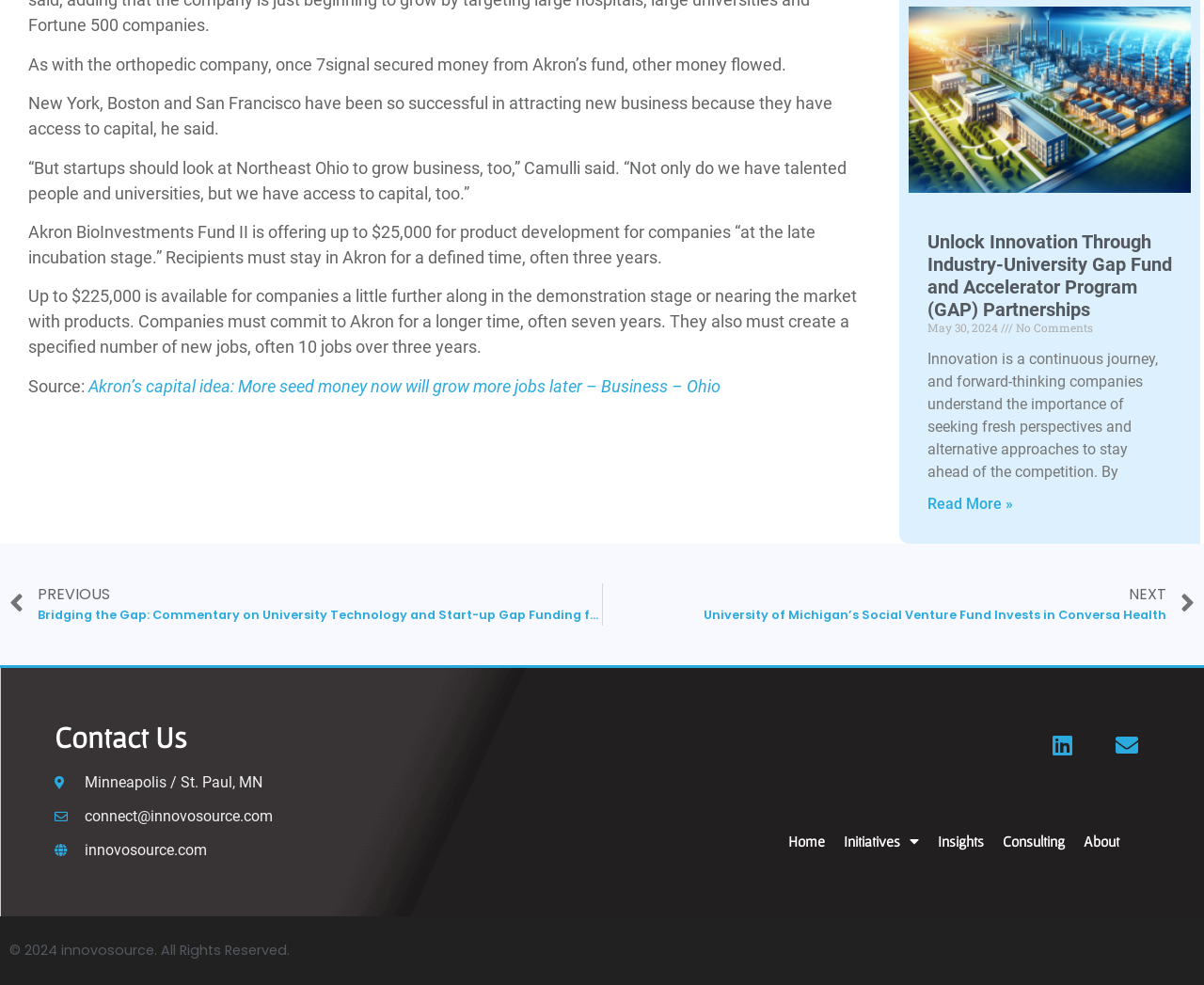Please find the bounding box coordinates of the clickable region needed to complete the following instruction: "Contact Us". The bounding box coordinates must consist of four float numbers between 0 and 1, i.e., [left, top, right, bottom].

[0.045, 0.733, 0.384, 0.764]